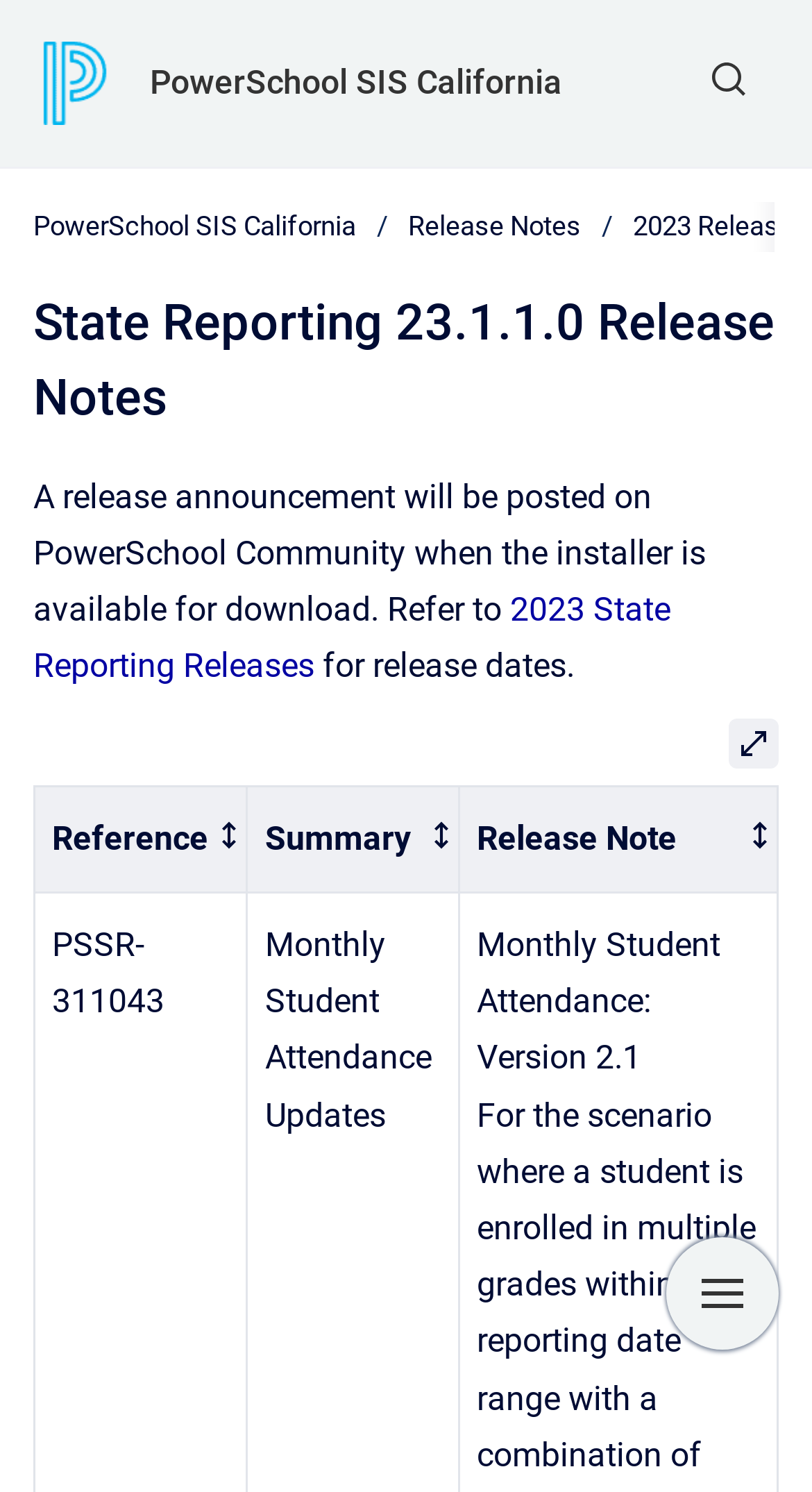What is the text of the first link on the page?
Please answer the question with a single word or phrase, referencing the image.

PowerSchool SIS California